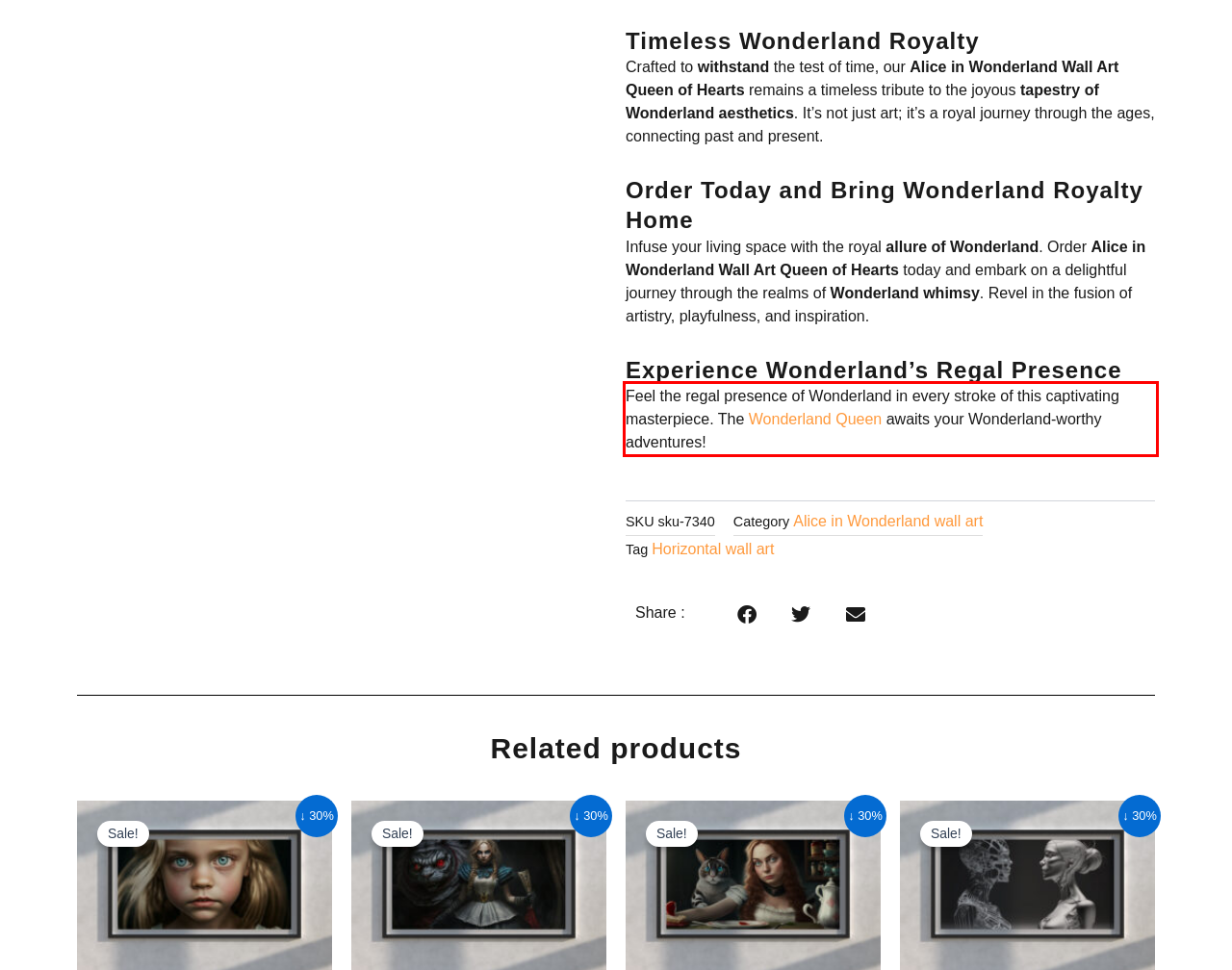Analyze the red bounding box in the provided webpage screenshot and generate the text content contained within.

Feel the regal presence of Wonderland in every stroke of this captivating masterpiece. The Wonderland Queen awaits your Wonderland-worthy adventures!